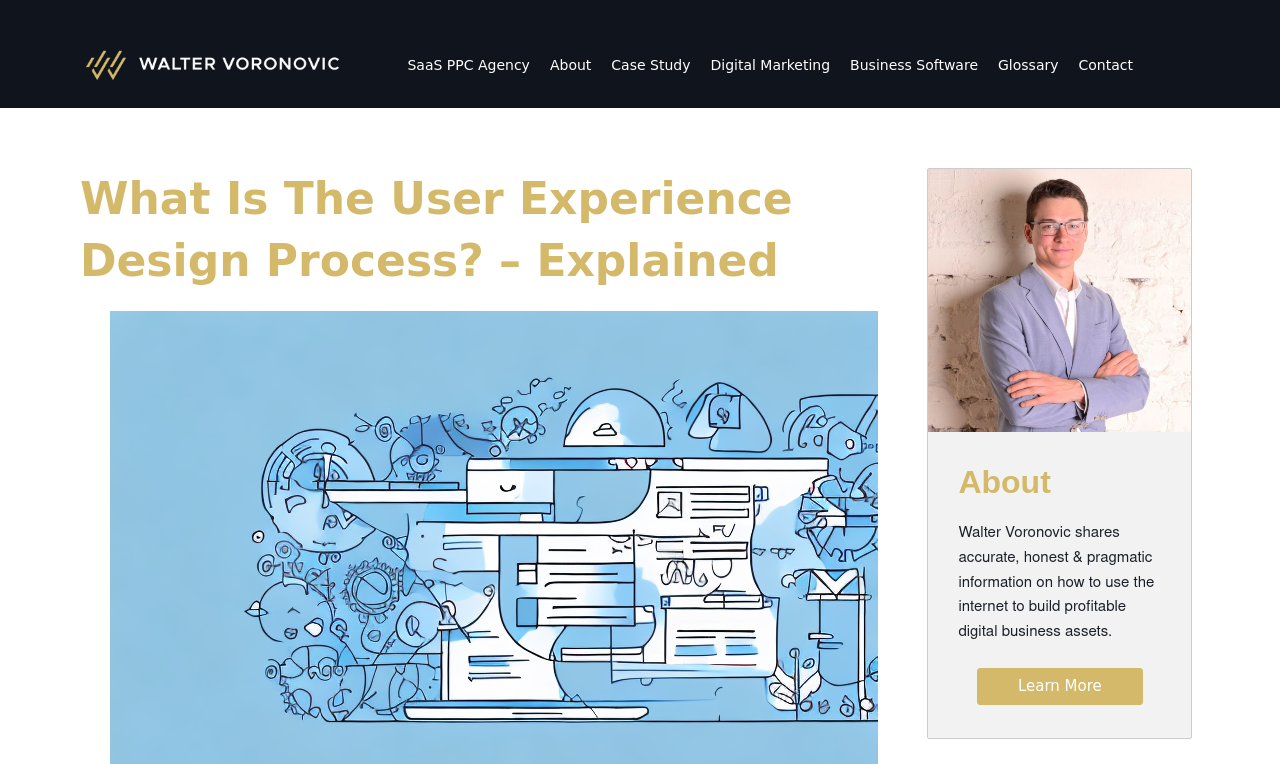Provide your answer to the question using just one word or phrase: What is the topic of the main content on the page?

User Experience Design Process